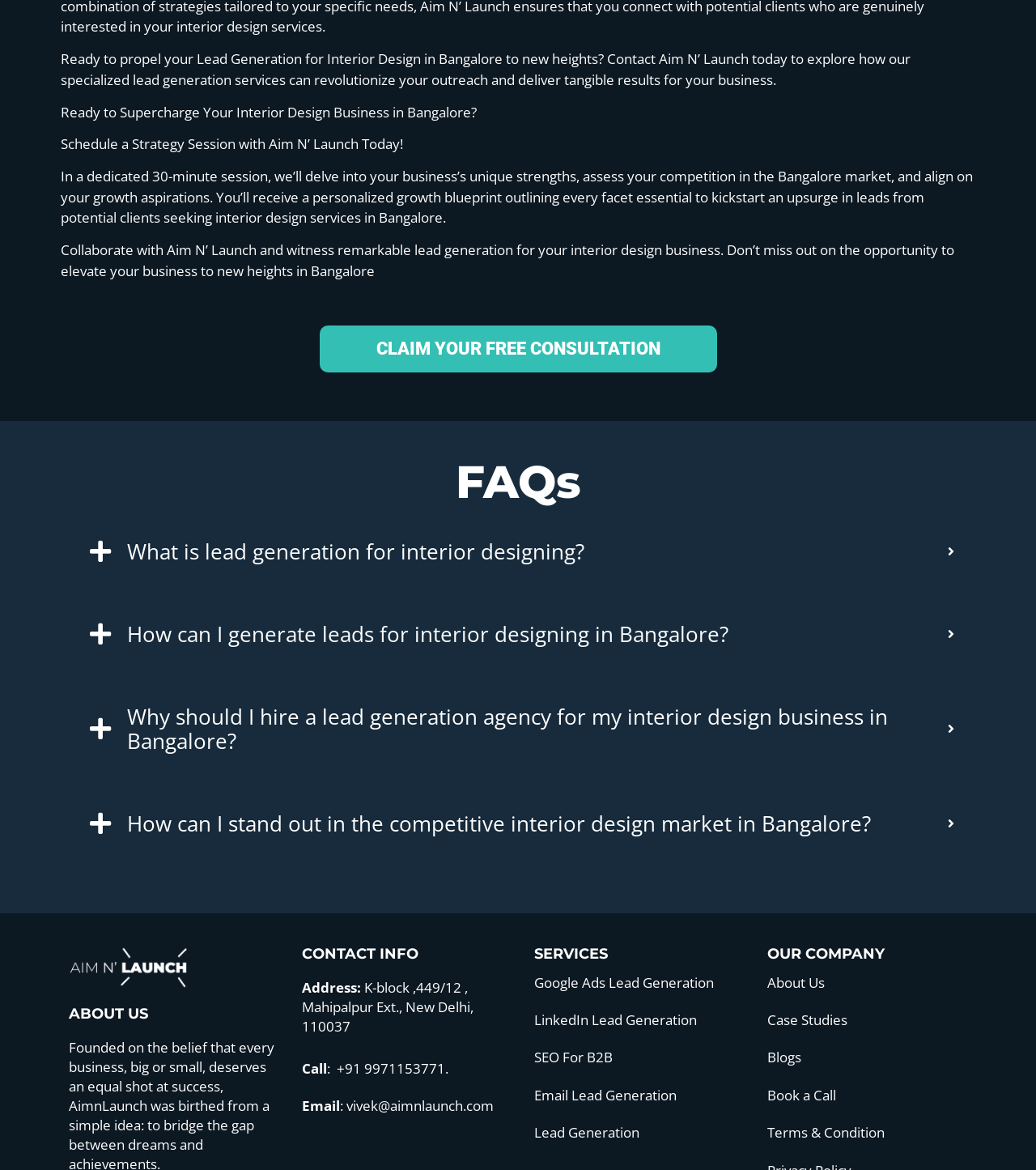Based on the description "Claim Your Free Consultation", find the bounding box of the specified UI element.

[0.308, 0.278, 0.692, 0.318]